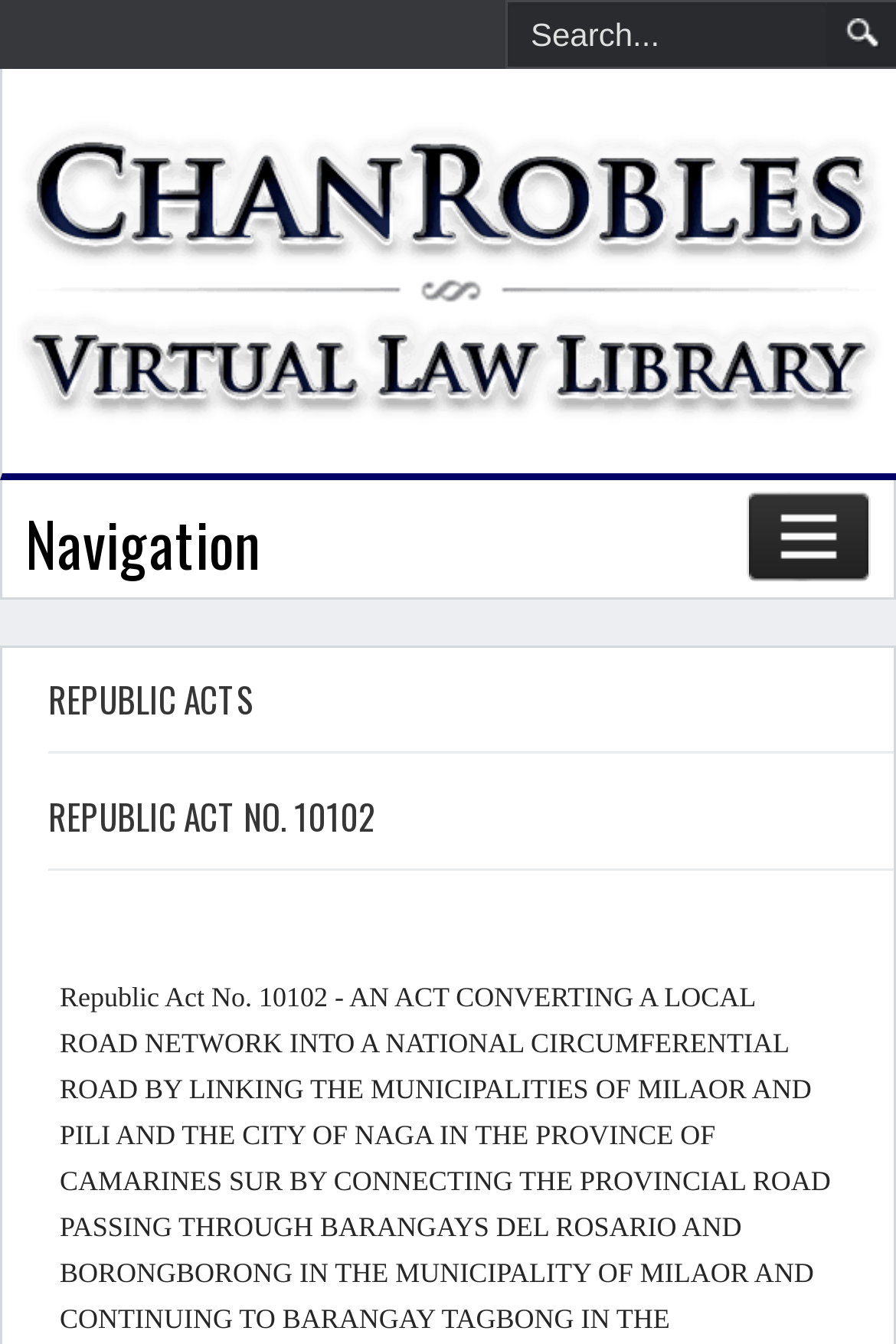What is the name of the republic act?
Please ensure your answer to the question is detailed and covers all necessary aspects.

The name of the republic act is mentioned in the heading 'REPUBLIC ACT NO. 10102' and also as a link with the same text.